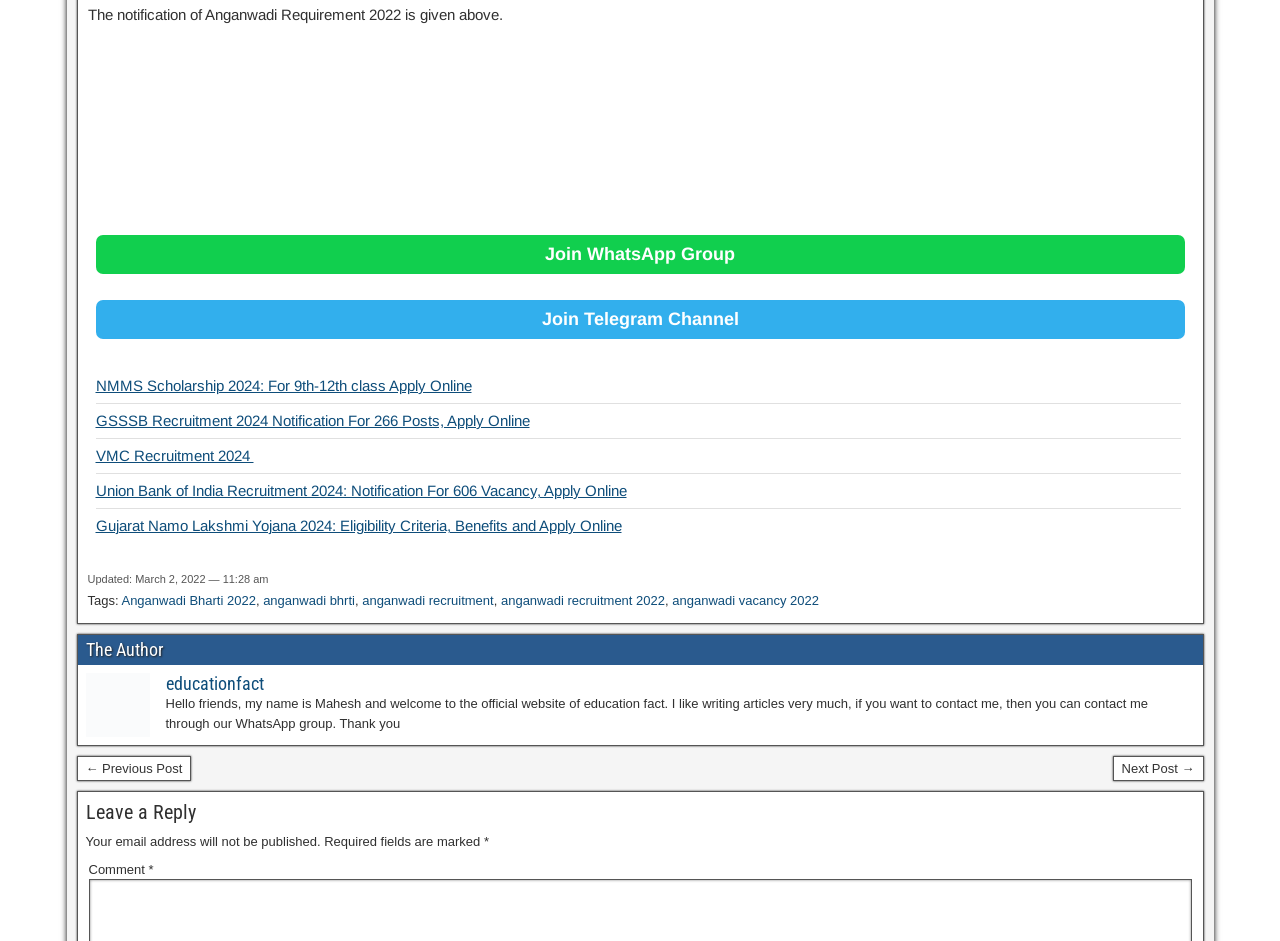What is the purpose of the website?
Using the image as a reference, answer the question in detail.

The purpose of the website is related to education, as the website is named 'educationfact' and the author mentions that they like writing articles, which suggests that the website is focused on educational content.